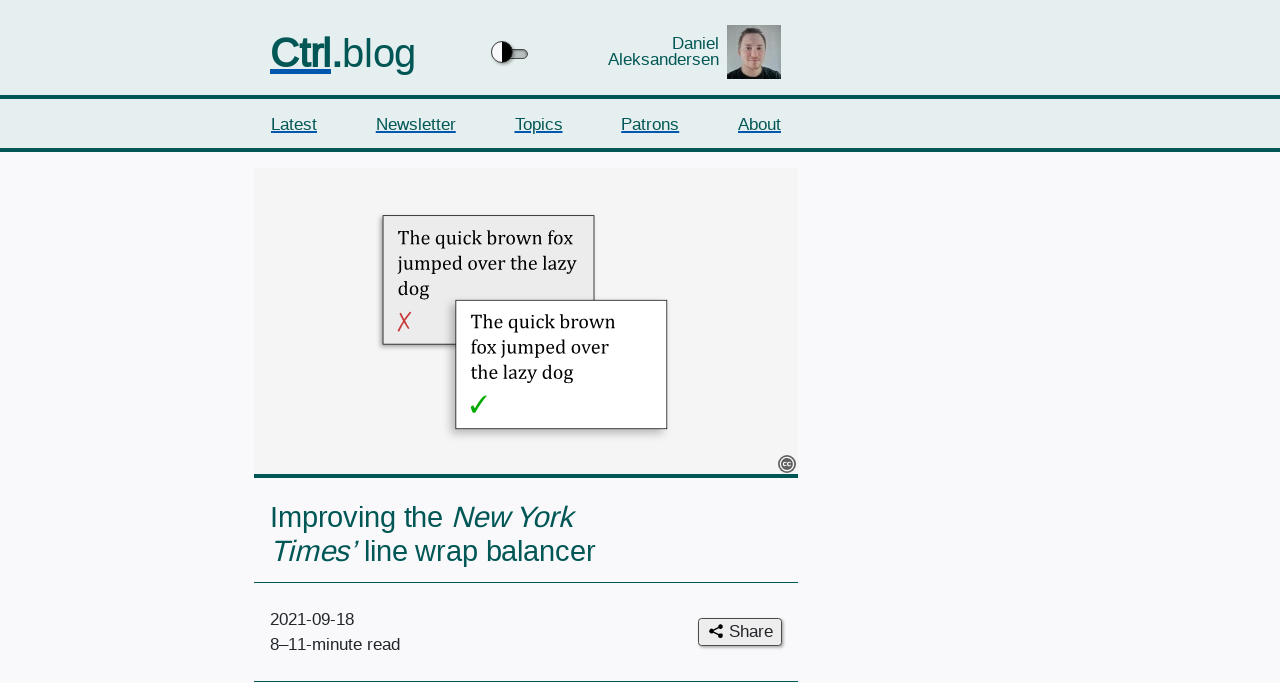Please specify the bounding box coordinates of the clickable section necessary to execute the following command: "Toggle light/dark theme".

[0.385, 0.065, 0.414, 0.086]